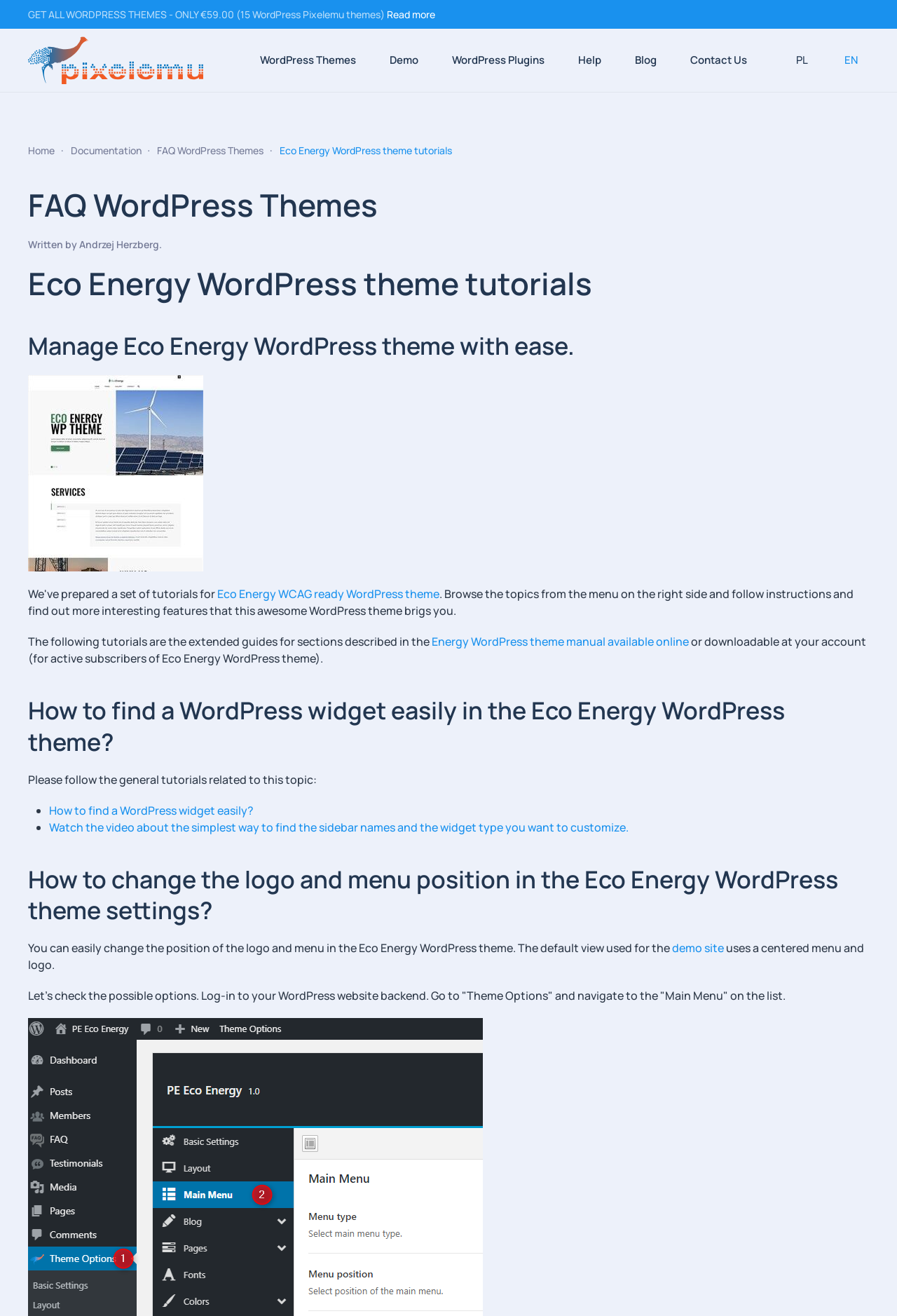Identify the bounding box of the HTML element described here: "aria-label="Back to home"". Provide the coordinates as four float numbers between 0 and 1: [left, top, right, bottom].

[0.031, 0.022, 0.227, 0.07]